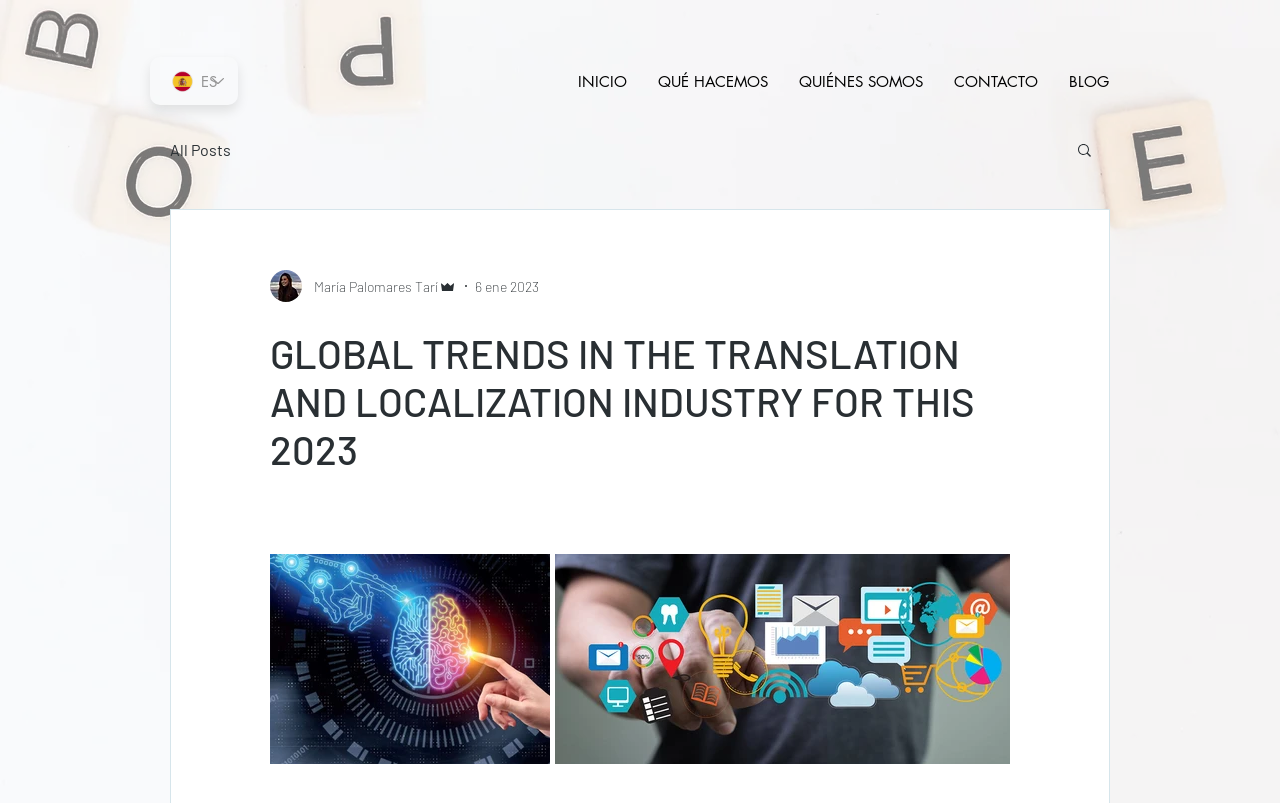Please identify the bounding box coordinates of the region to click in order to complete the given instruction: "Go to the blog". The coordinates should be four float numbers between 0 and 1, i.e., [left, top, right, bottom].

[0.823, 0.077, 0.878, 0.127]